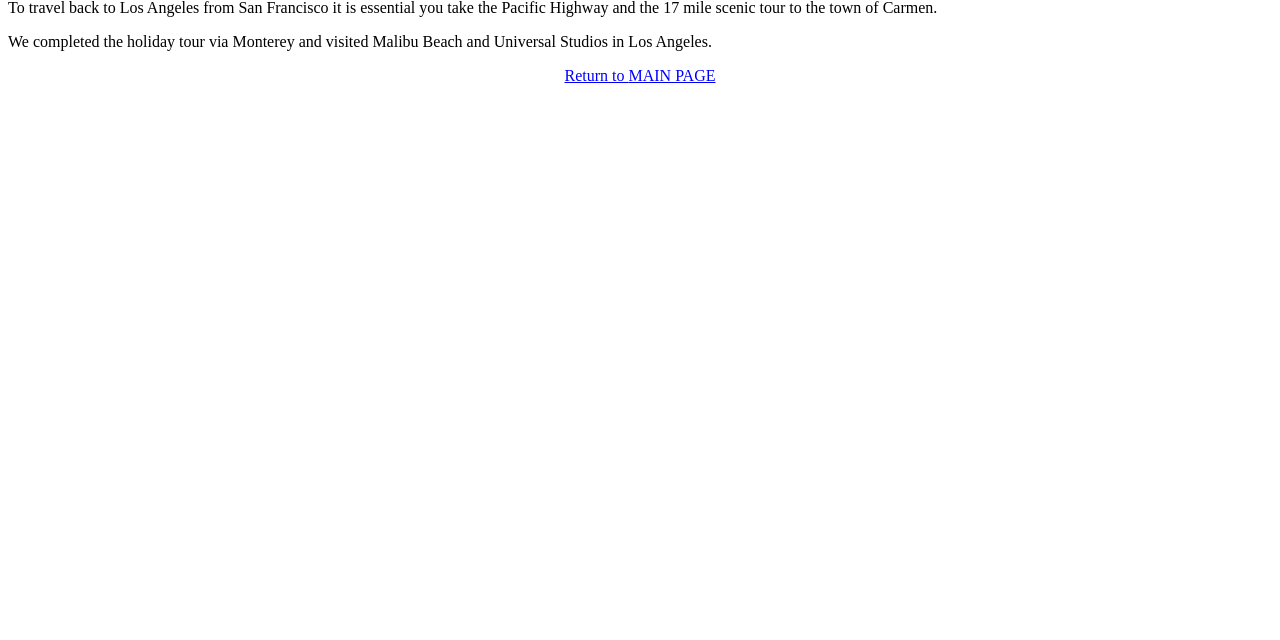Identify the bounding box coordinates for the UI element that matches this description: "MAIN PAGE".

[0.491, 0.105, 0.559, 0.131]